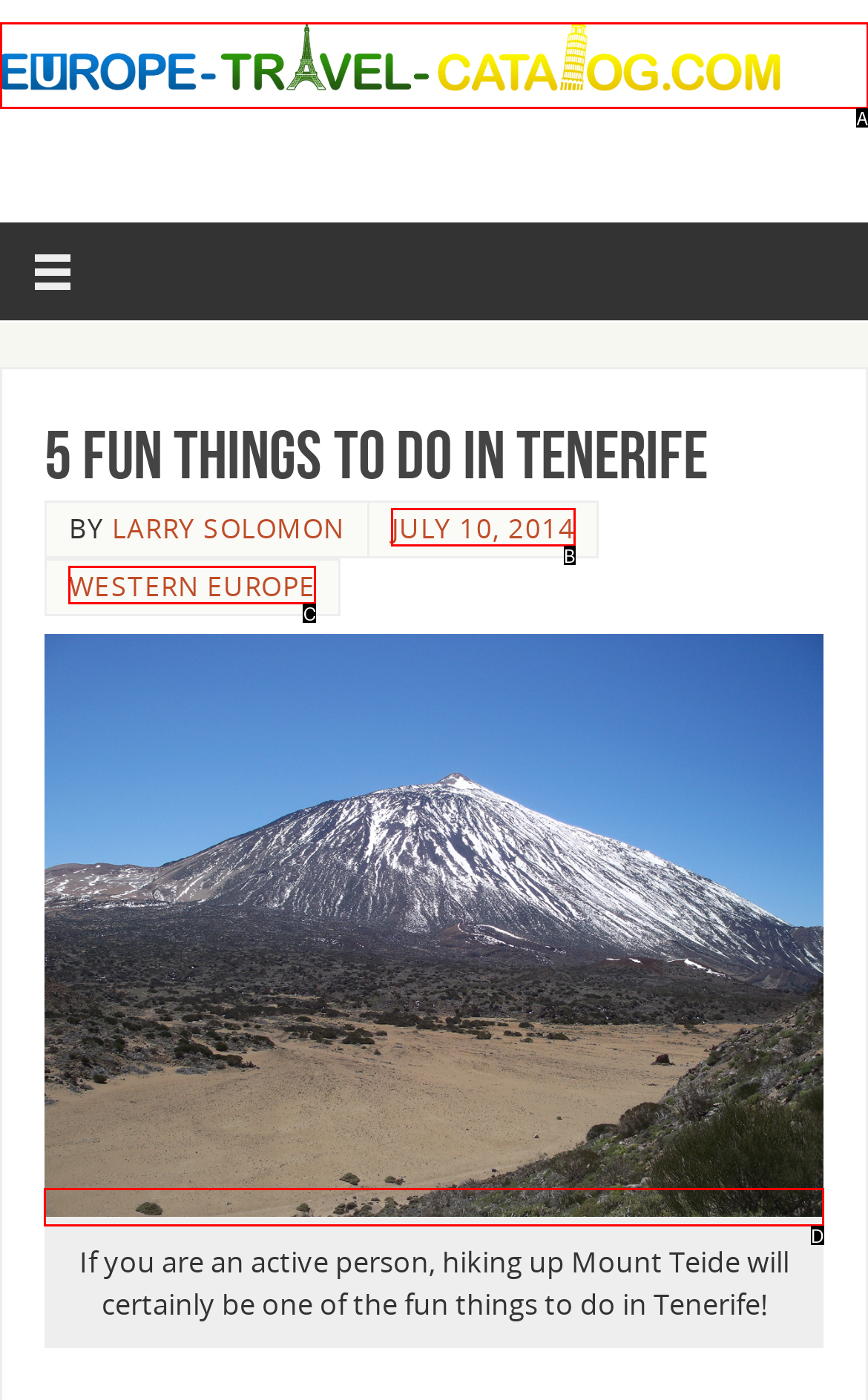Which option best describes: July 10, 2014
Respond with the letter of the appropriate choice.

B